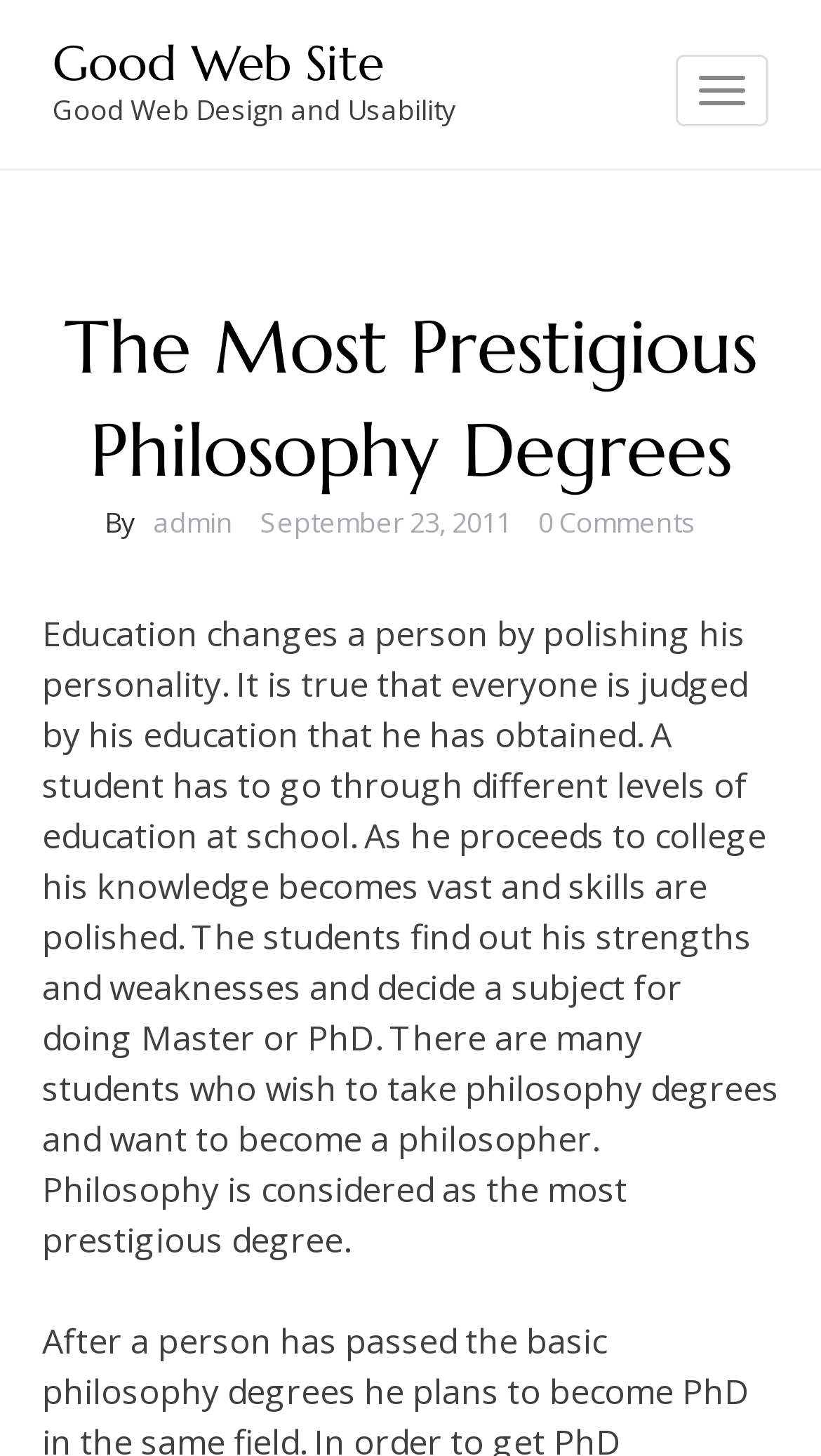What is the author of the article?
Using the information from the image, give a concise answer in one word or a short phrase.

admin